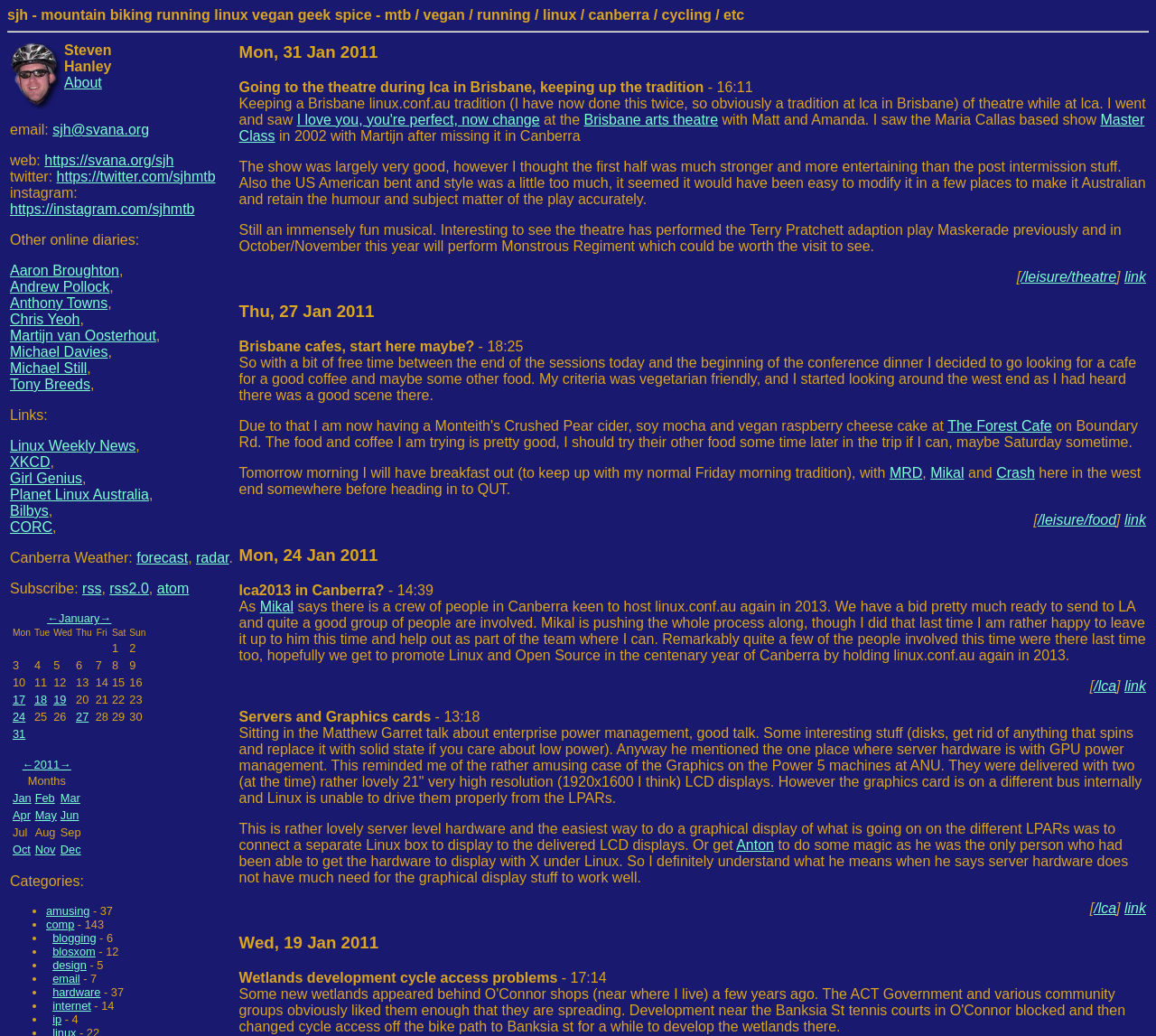Please provide a one-word or short phrase answer to the question:
What is the author's email address?

sjh@svana.org